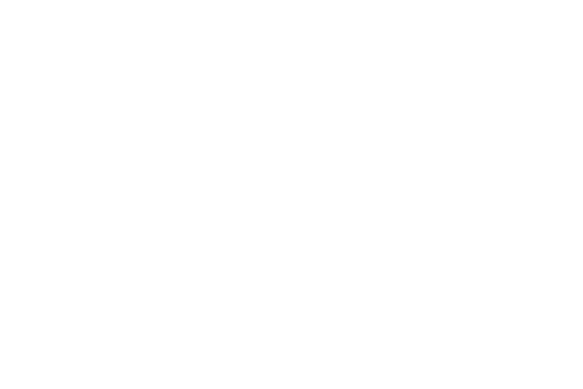Describe all the elements in the image with great detail.

This image showcases the "Paola dining table 220" accompanied by eight Hilario chairs, all presented in elegant black. The table features a sleek and modern design, emphasizing both style and functionality, making it suitable for various dining settings, whether indoor or outdoor. The harmonious pairing with the Hilario chairs reflects a contemporary aesthetic, ideal for entertaining guests or enjoying family meals. This ensemble not only enhances the ambiance of any dining area but also offers comfort and durability, ensuring a perfect blend of practicality and elegance. Additionally, it is available for immediate delivery, with a price set at 3,490.–, highlighting a significant discount of 16.67% from the original price of 4,188.–, making it a compelling offer for potential buyers.